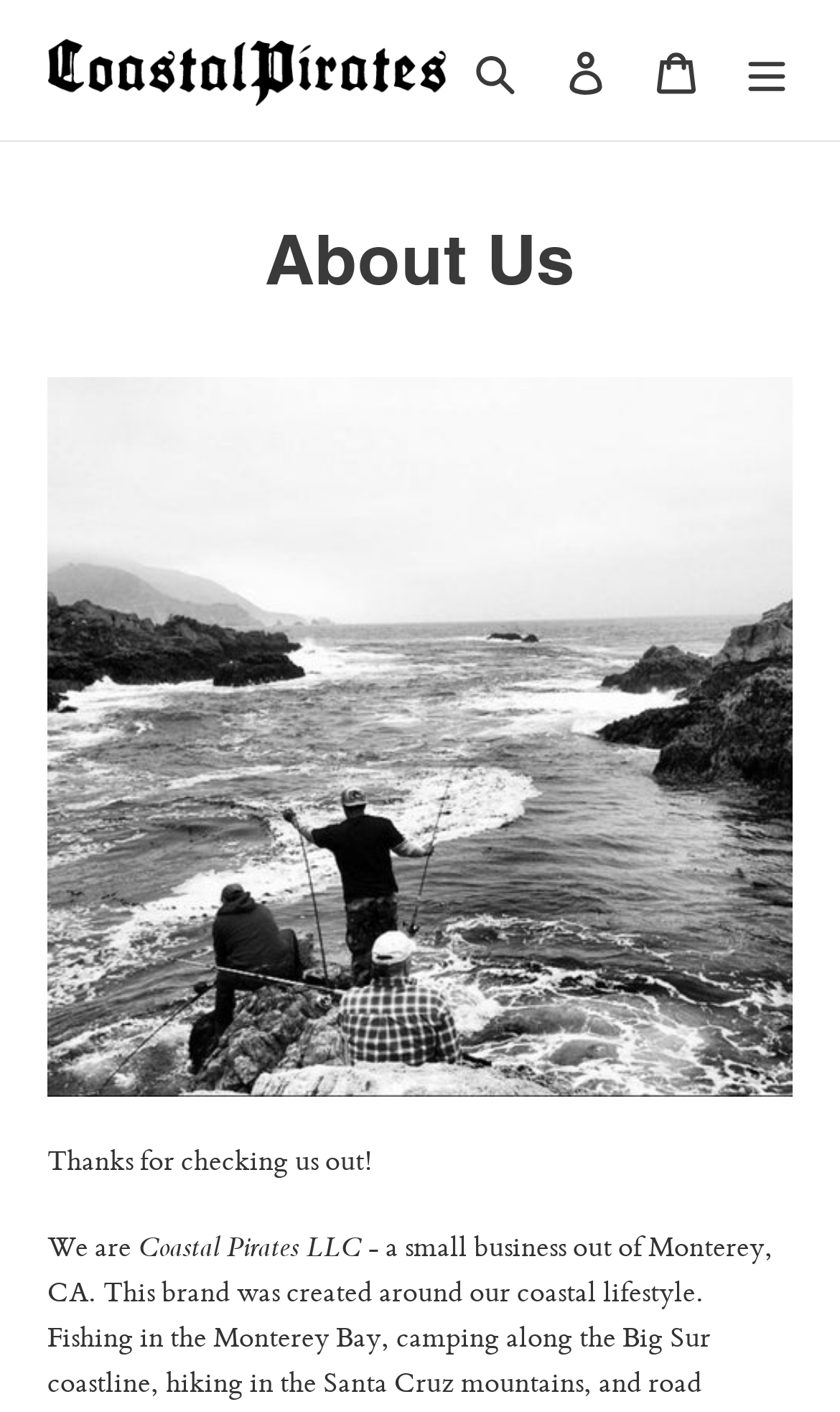What is the purpose of the 'Menu' button?
Use the screenshot to answer the question with a single word or phrase.

To expand mobile navigation